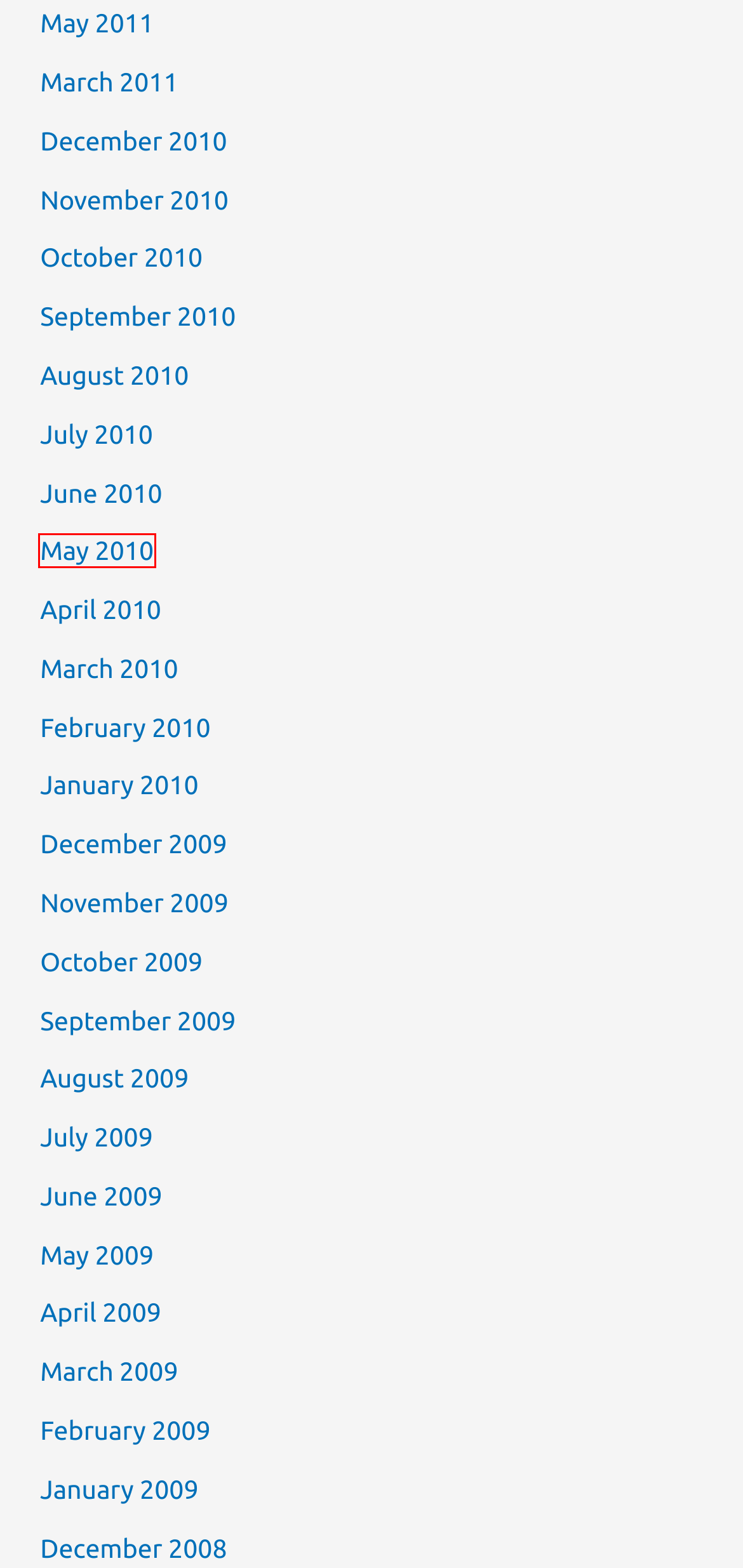You have a screenshot showing a webpage with a red bounding box highlighting an element. Choose the webpage description that best fits the new webpage after clicking the highlighted element. The descriptions are:
A. June 2010 – John Calabria
B. May 2010 – John Calabria
C. October 2009 – John Calabria
D. July 2009 – John Calabria
E. August 2010 – John Calabria
F. March 2010 – John Calabria
G. October 2010 – John Calabria
H. July 2010 – John Calabria

B